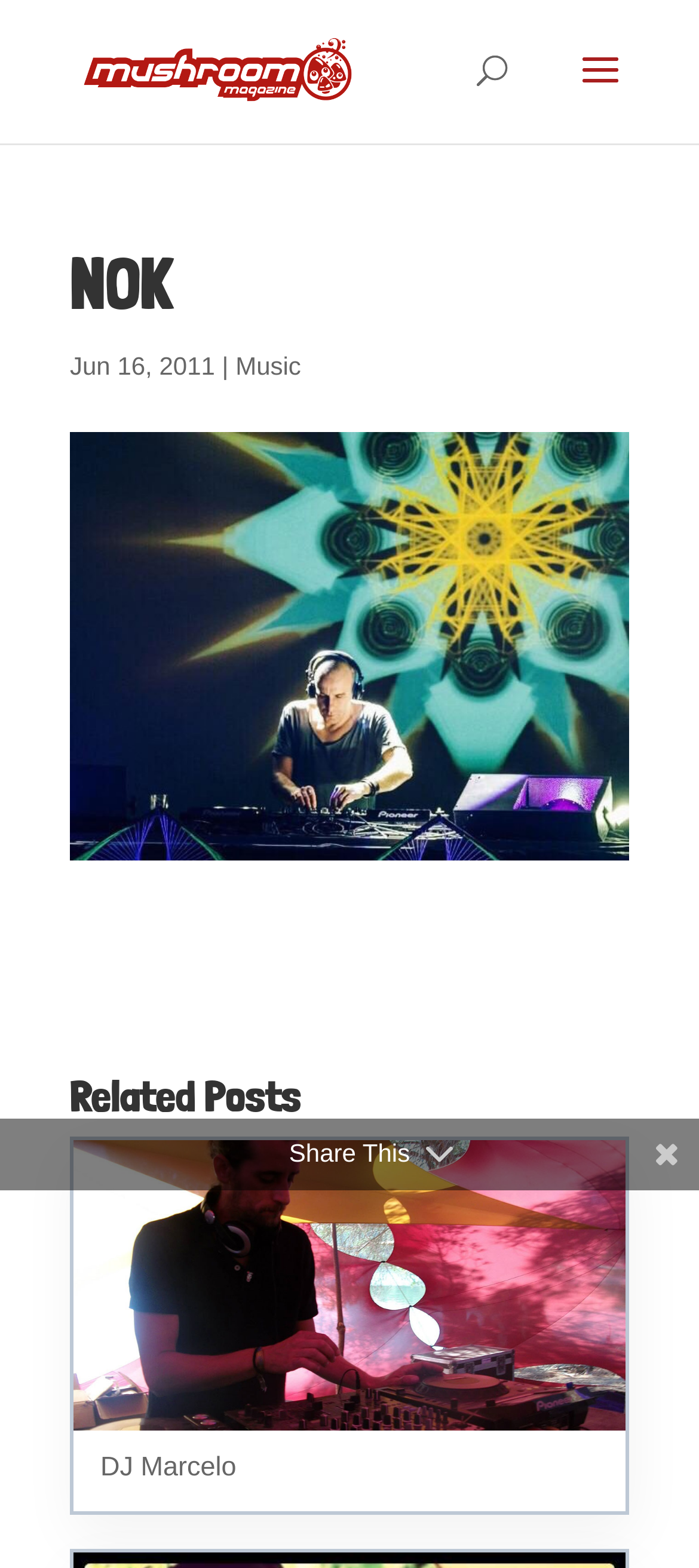Identify the bounding box coordinates for the region of the element that should be clicked to carry out the instruction: "view NOK live in Amsterdam". The bounding box coordinates should be four float numbers between 0 and 1, i.e., [left, top, right, bottom].

[0.1, 0.276, 0.9, 0.549]